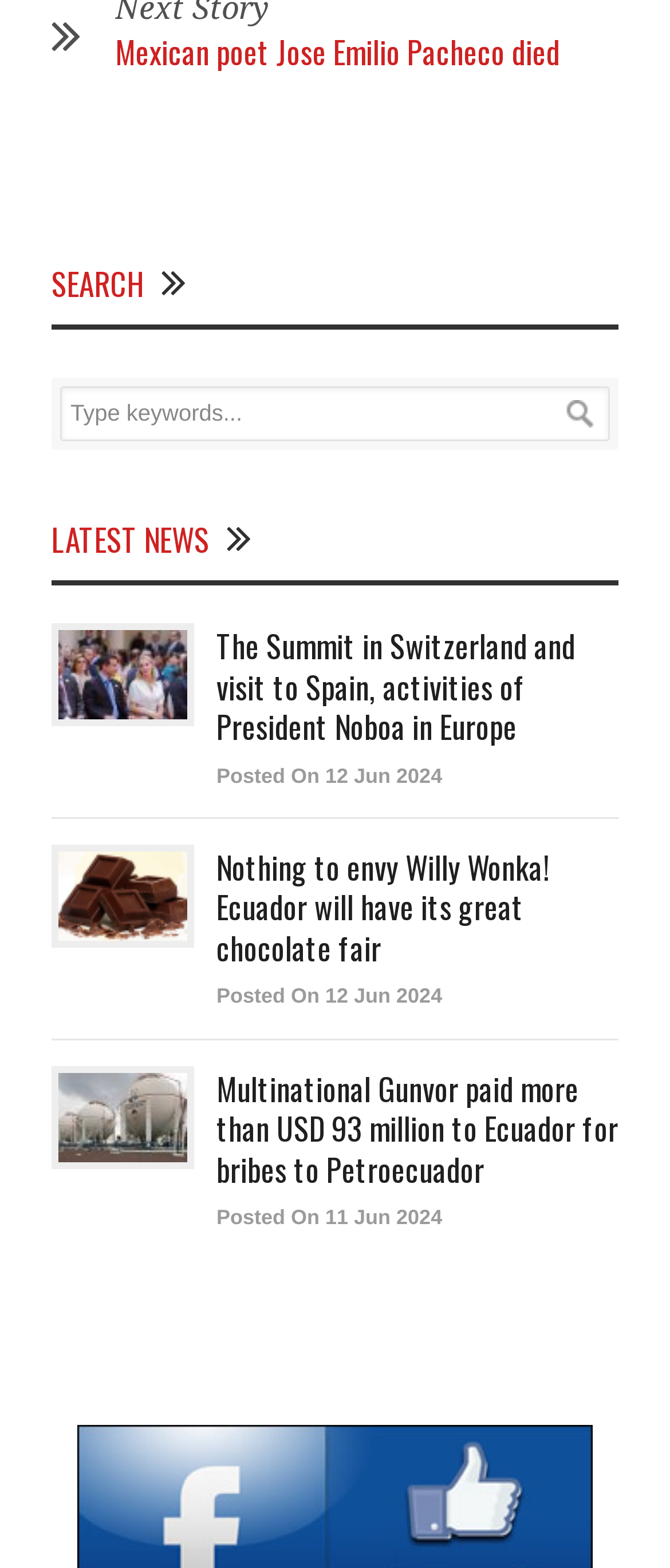Pinpoint the bounding box coordinates of the element to be clicked to execute the instruction: "Click on the button to submit a search query".

[0.831, 0.25, 0.897, 0.278]